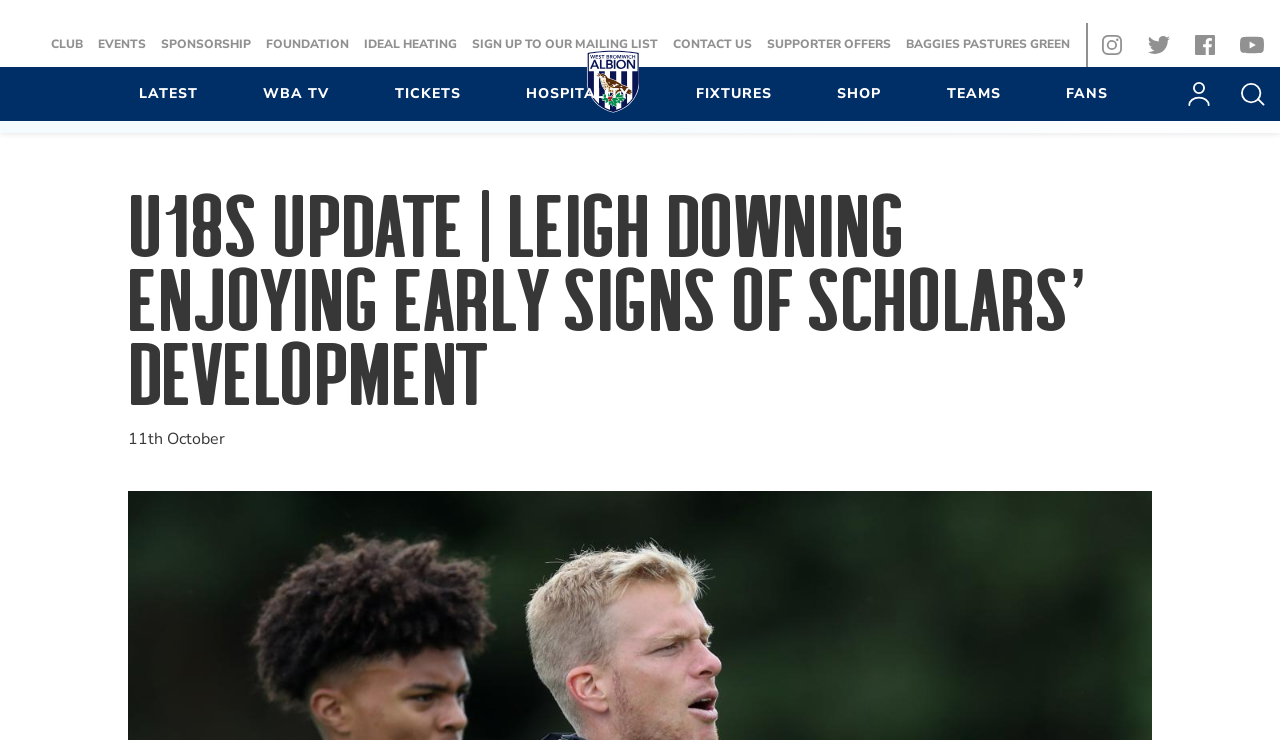Analyze the image and deliver a detailed answer to the question: What social media platforms are available for users to follow?

At the top right corner of the webpage, there are icons and links to various social media platforms, including Instagram, Twitter, Facebook, and YouTube, allowing users to follow the football club's official accounts.